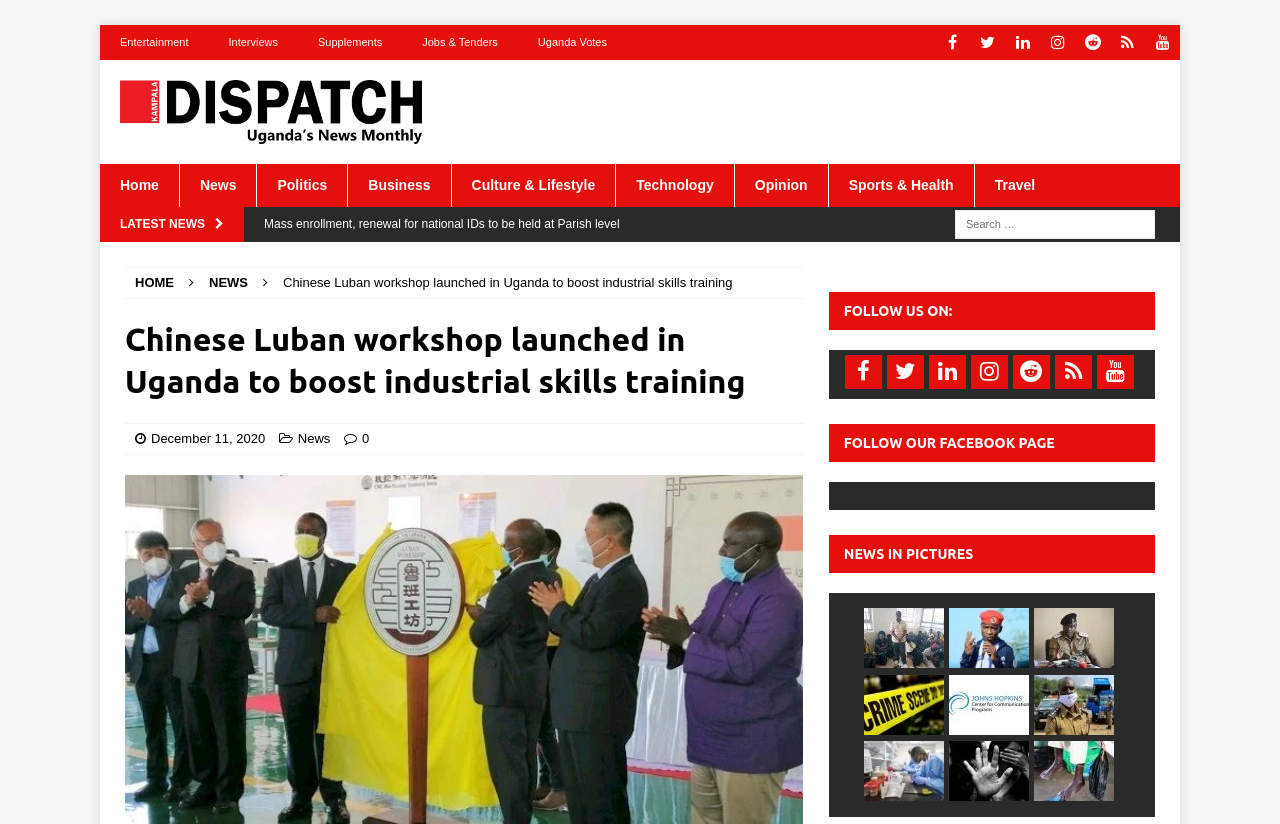Identify the bounding box coordinates for the element that needs to be clicked to fulfill this instruction: "Click on the 'Entertainment' link". Provide the coordinates in the format of four float numbers between 0 and 1: [left, top, right, bottom].

[0.078, 0.03, 0.163, 0.073]